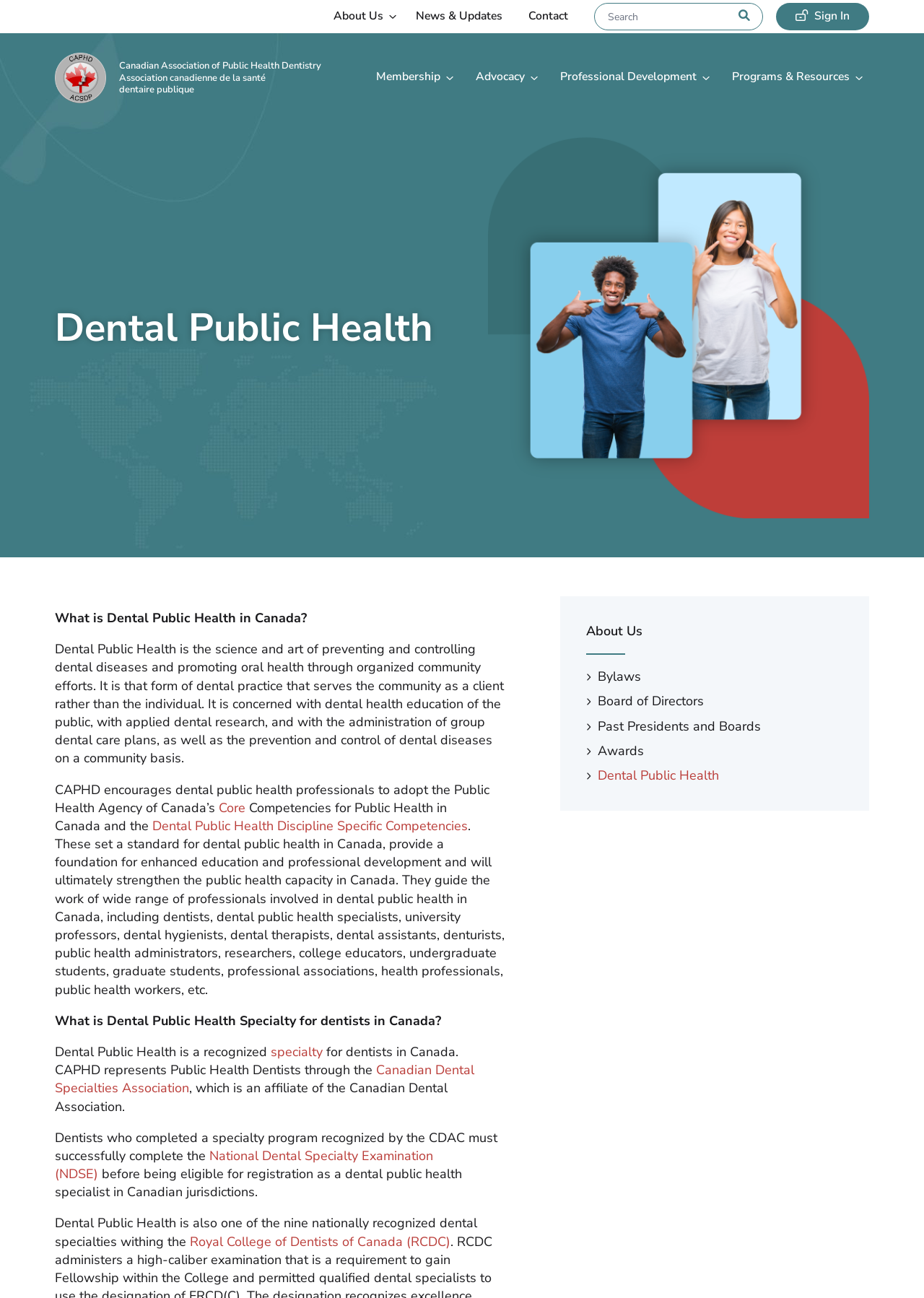How many nationally recognized dental specialties are there in Canada? Refer to the image and provide a one-word or short phrase answer.

9